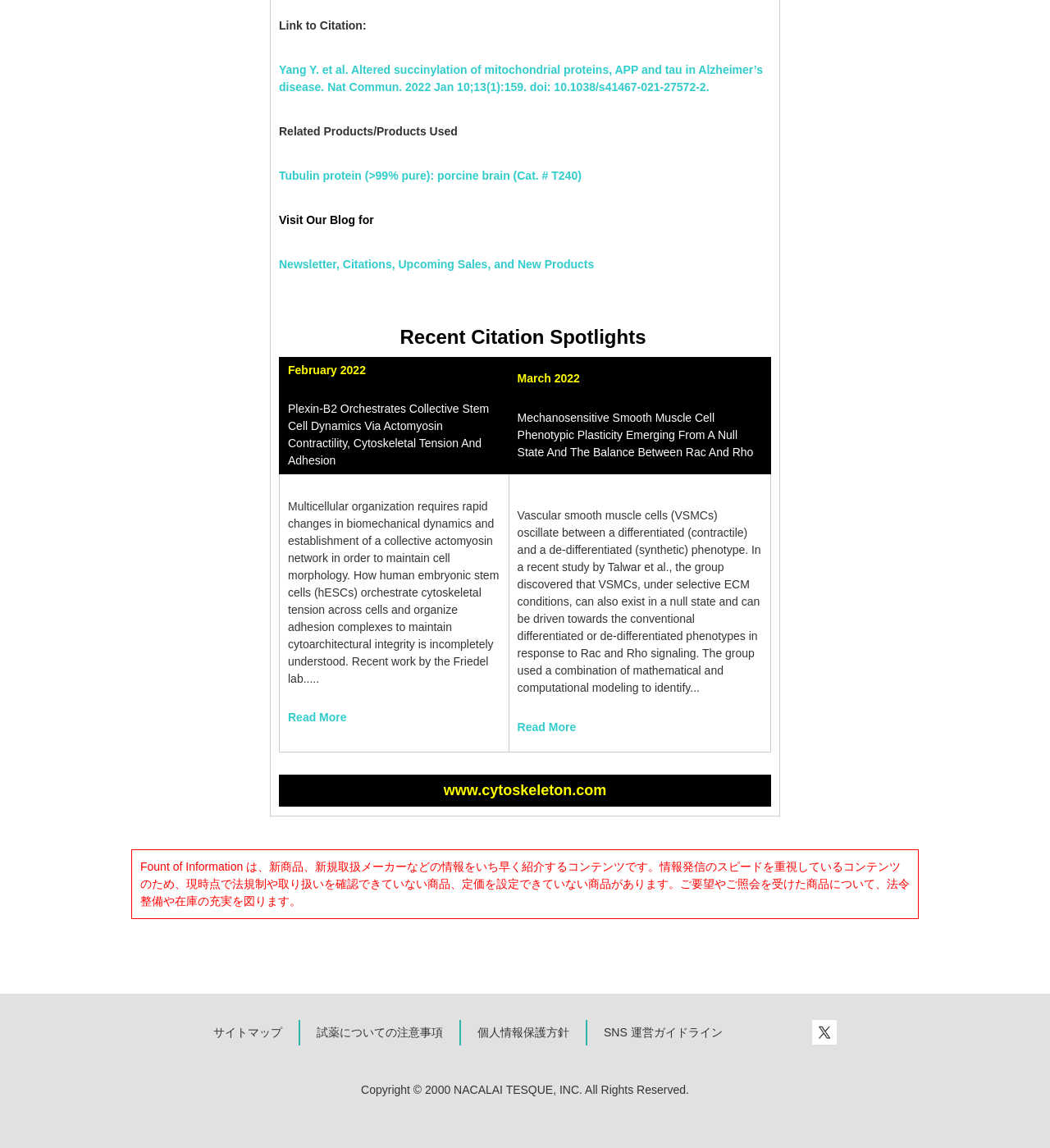Please identify the bounding box coordinates of the clickable region that I should interact with to perform the following instruction: "Explore the related product". The coordinates should be expressed as four float numbers between 0 and 1, i.e., [left, top, right, bottom].

[0.266, 0.147, 0.554, 0.159]